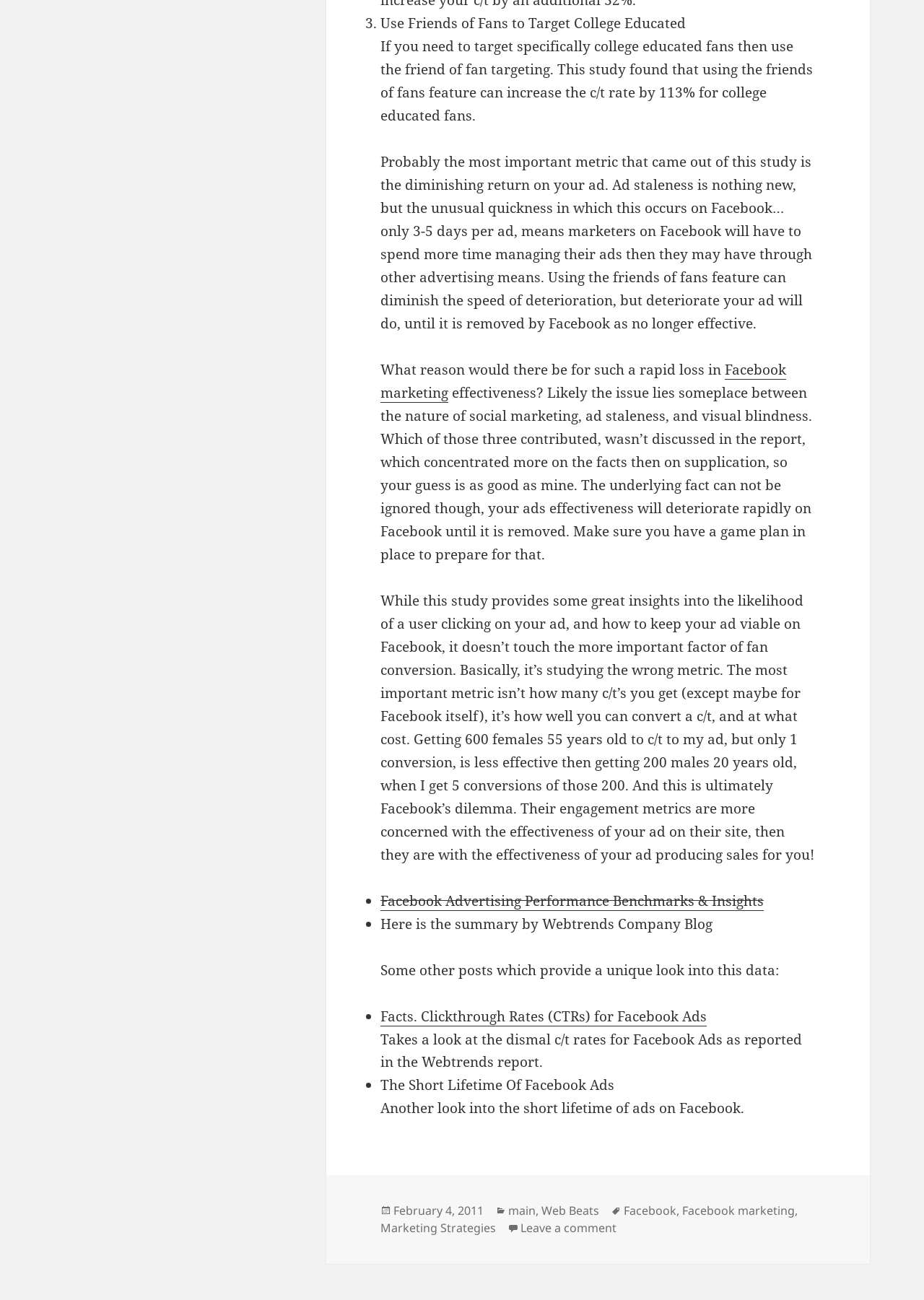What is the purpose of using friends of fans feature?
Analyze the image and provide a thorough answer to the question.

According to the webpage, using the friends of fans feature can increase the click-through rate (c/t rate) by 113% for college-educated fans.